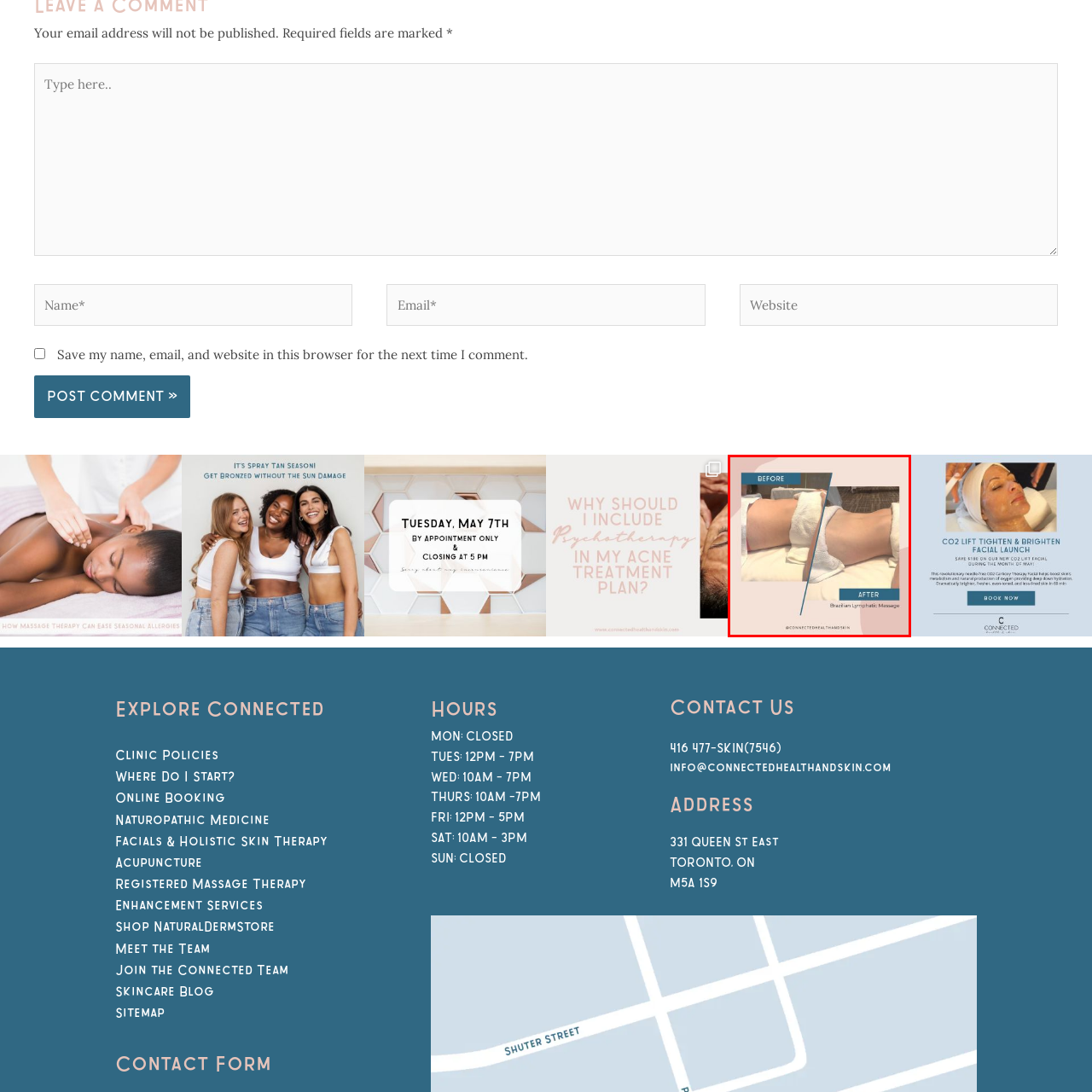View the part of the image marked by the red boundary and provide a one-word or short phrase answer to this question: 
What is the visible difference between the 'before' and 'after' images?

Smoother appearance